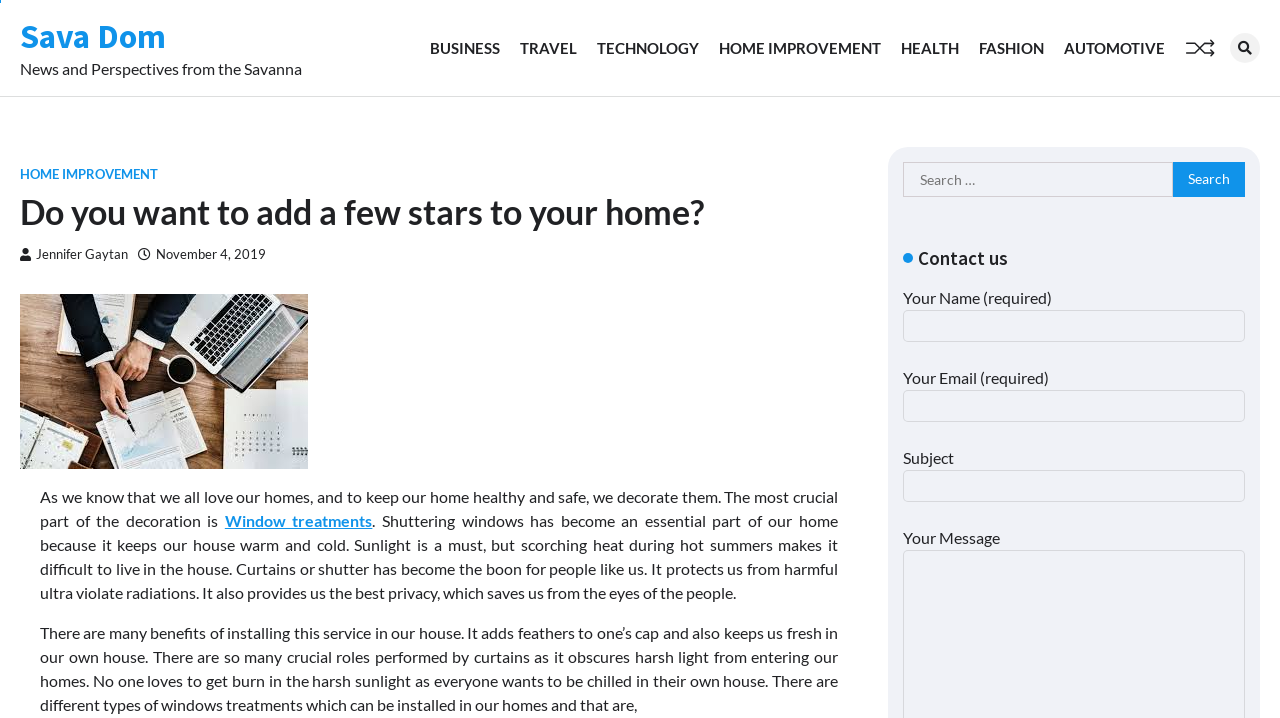Locate the bounding box coordinates of the element I should click to achieve the following instruction: "Click on the Search button".

[0.916, 0.225, 0.973, 0.275]